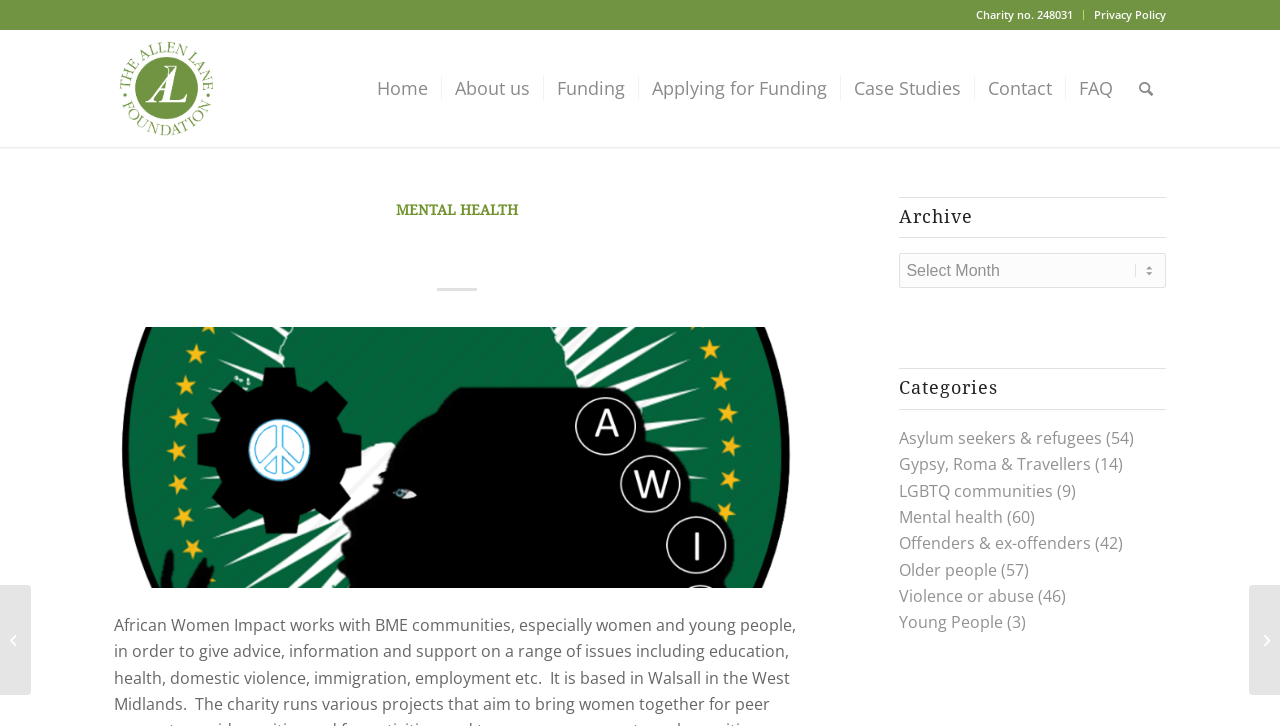Locate the bounding box coordinates of the area you need to click to fulfill this instruction: 'Search for something'. The coordinates must be in the form of four float numbers ranging from 0 to 1: [left, top, right, bottom].

[0.88, 0.04, 0.911, 0.202]